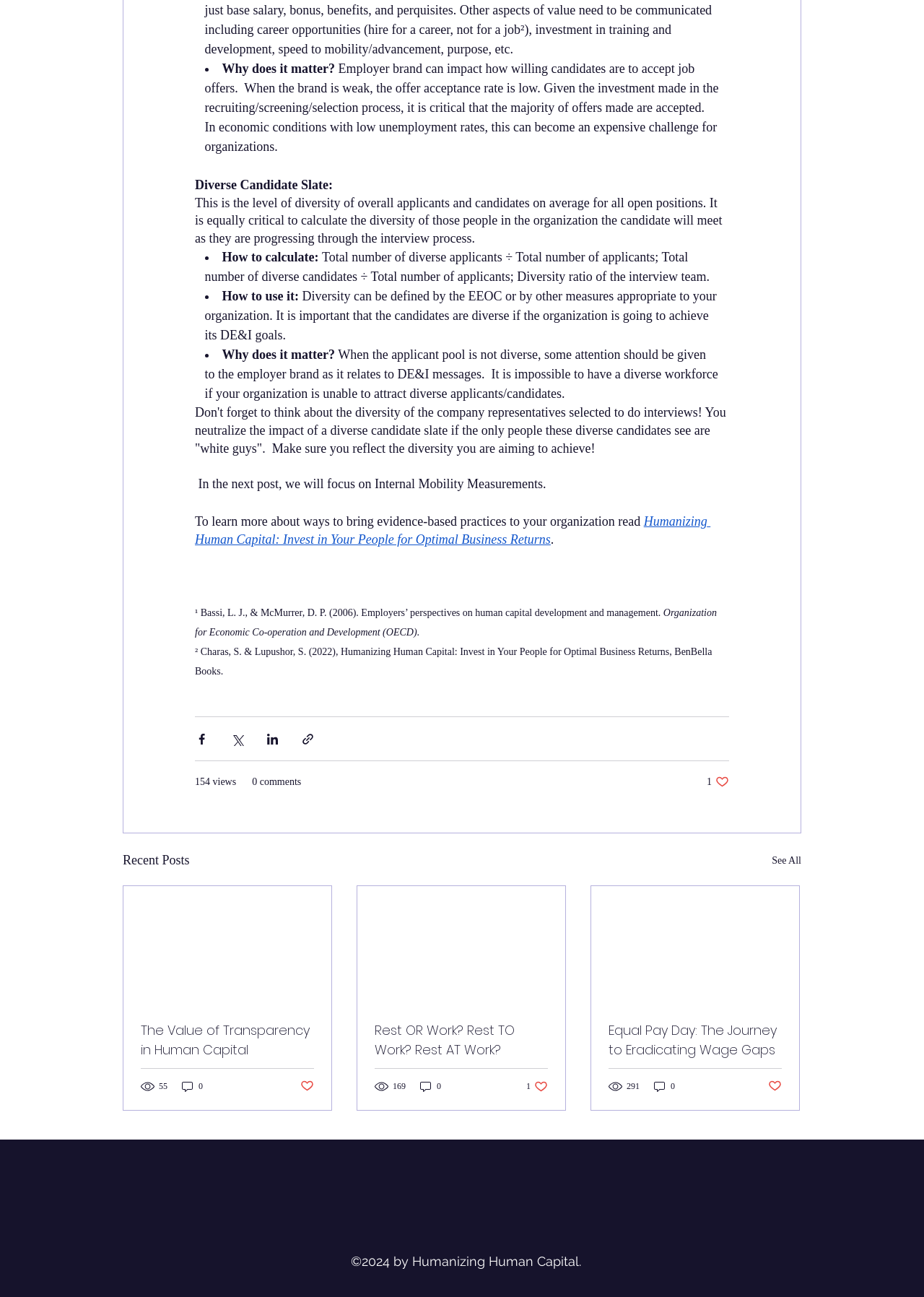What is the copyright year of the website?
Using the image, respond with a single word or phrase.

2024